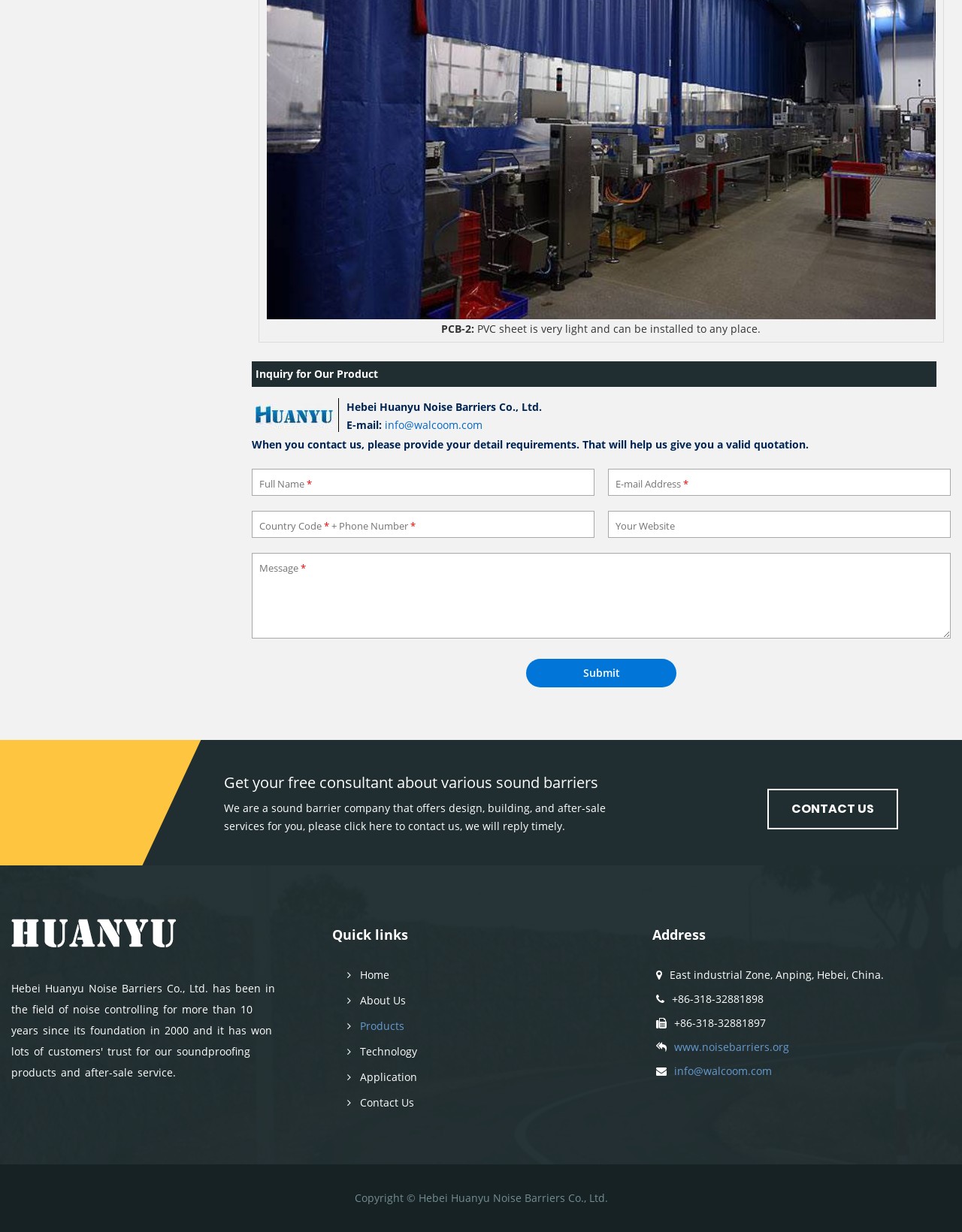Provide the bounding box coordinates of the UI element that matches the description: "Picture This".

None